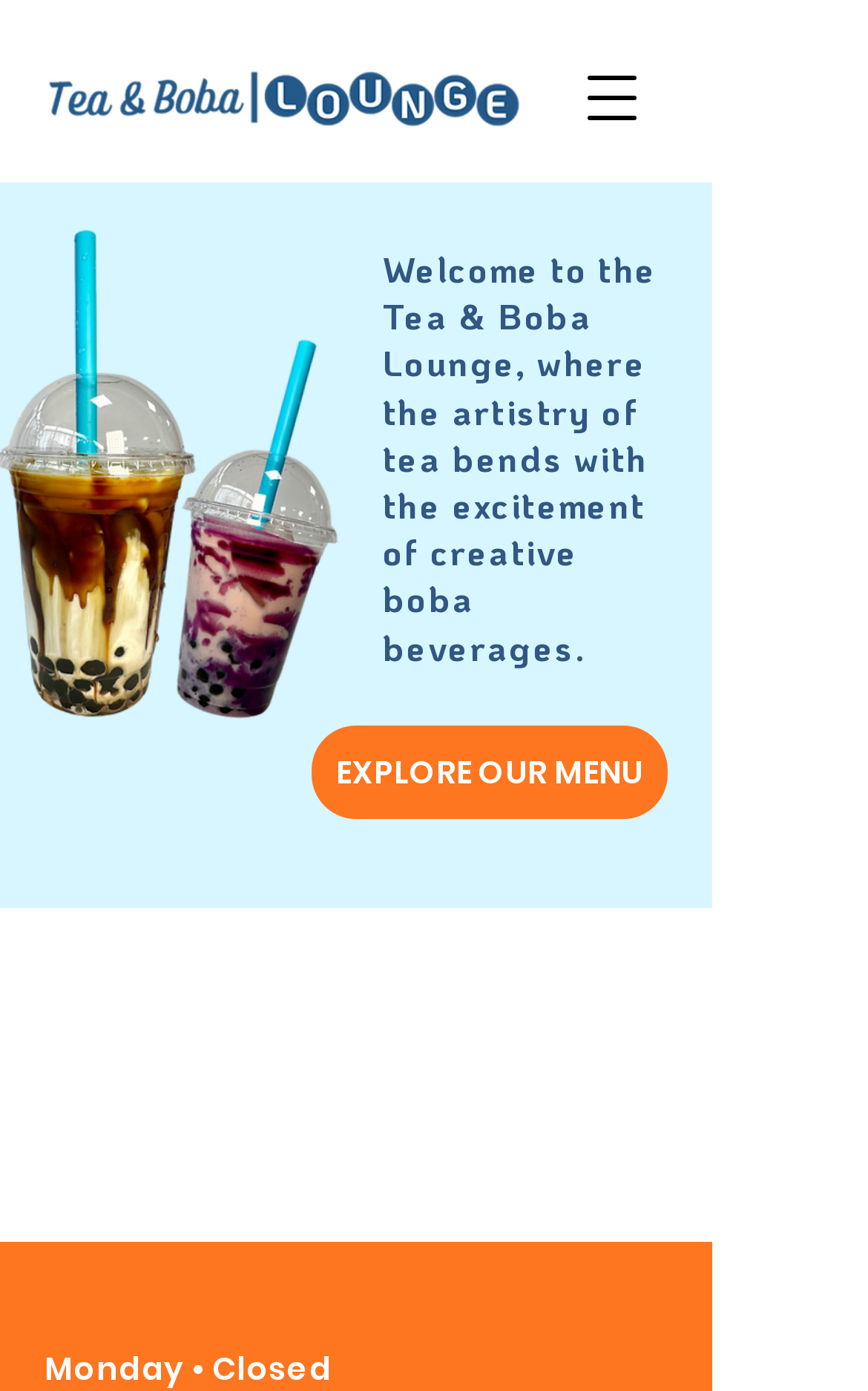Write an extensive caption that covers every aspect of the webpage.

The webpage is for the Tea Boba Lounge, with a prominent logo image at the top left corner, featuring the text "Tea & Boba Lounge" in a blue transparent design. 

Below the logo, there is a main section that occupies most of the page. Within this section, there is an image of a boba drink, specifically Rose Ube boba, positioned at the top left area. 

Adjacent to the image, there is a heading that welcomes visitors to the Tea & Boba Lounge, describing the unique blend of tea and creative boba beverages. 

Underneath the heading, there is a call-to-action link, "EXPLORE OUR MENU", encouraging visitors to explore the menu offerings. 

At the top right corner, there is a button to open the navigation menu.